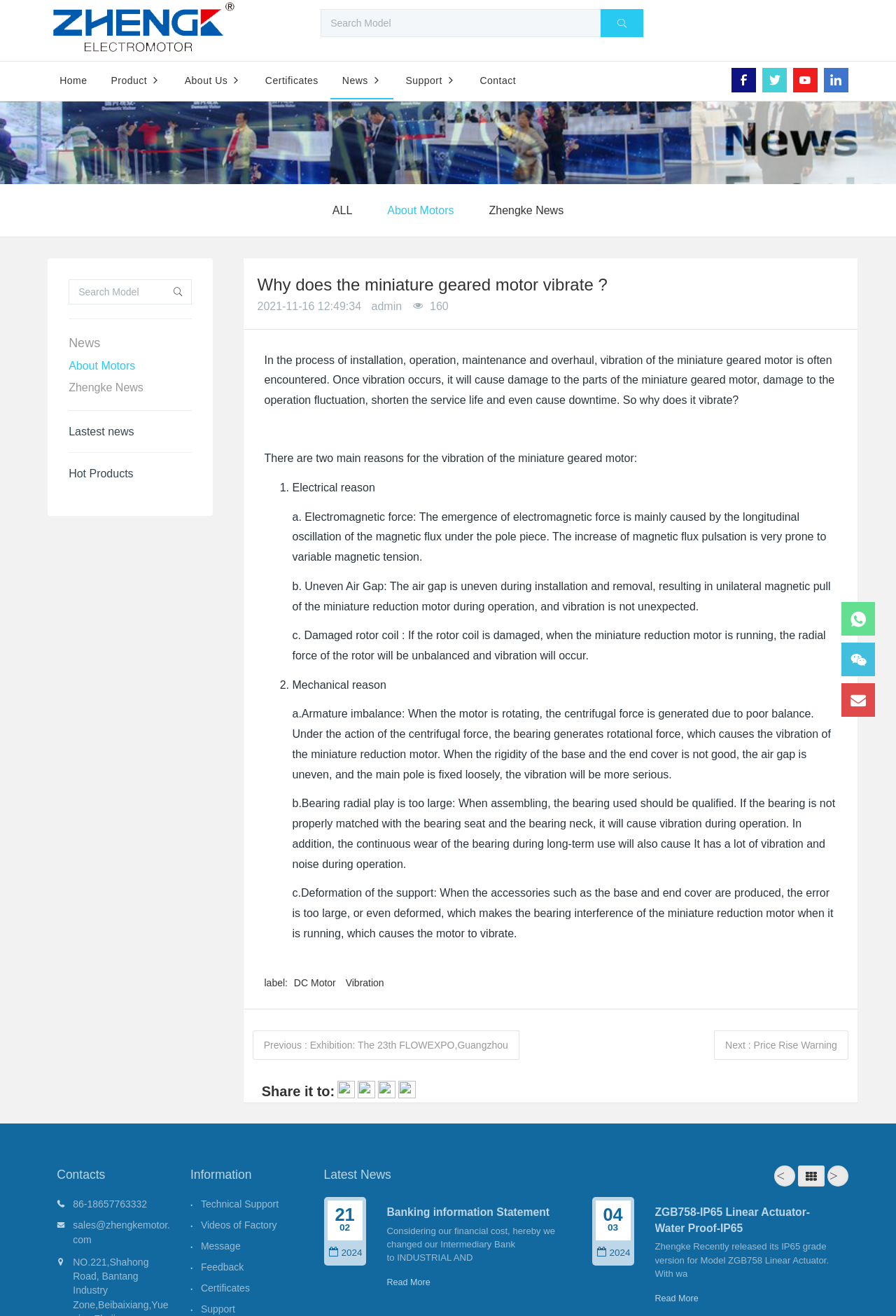What is the purpose of the search box at the top of the webpage?
By examining the image, provide a one-word or phrase answer.

To search models